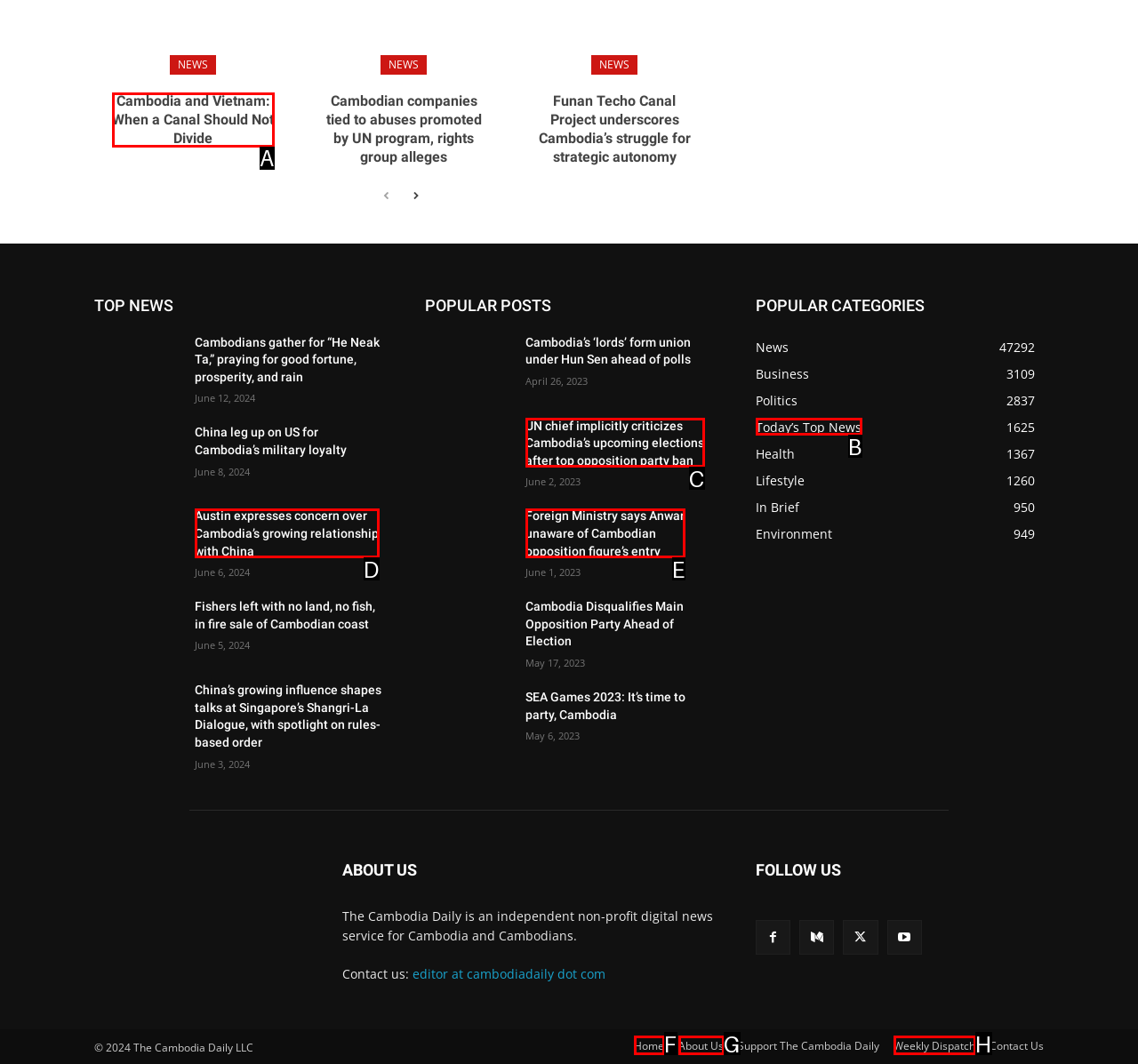Determine which UI element matches this description: Today’s Top News1625
Reply with the appropriate option's letter.

B